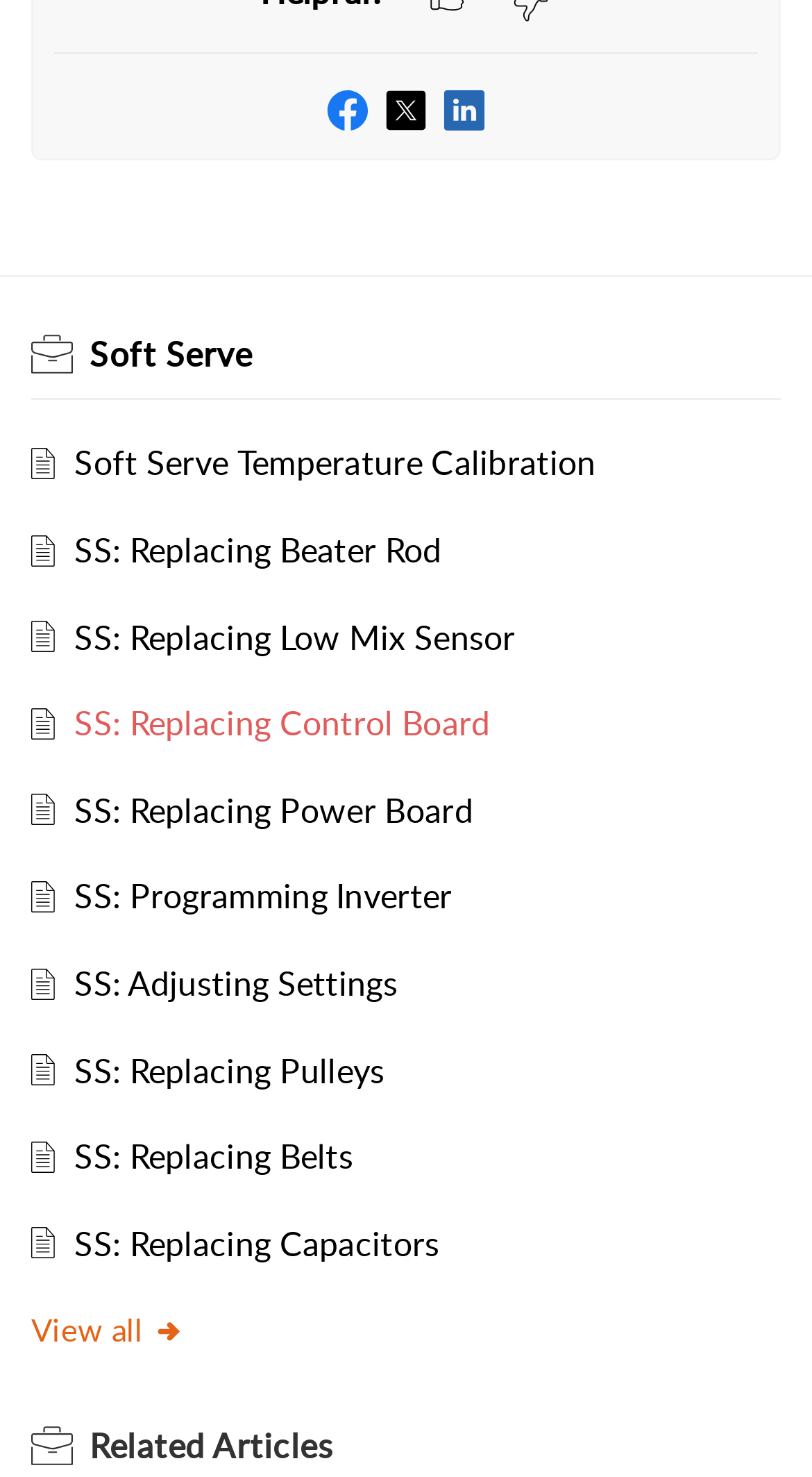Determine the bounding box for the UI element that matches this description: "SS: Replacing Power Board".

[0.092, 0.533, 0.583, 0.564]